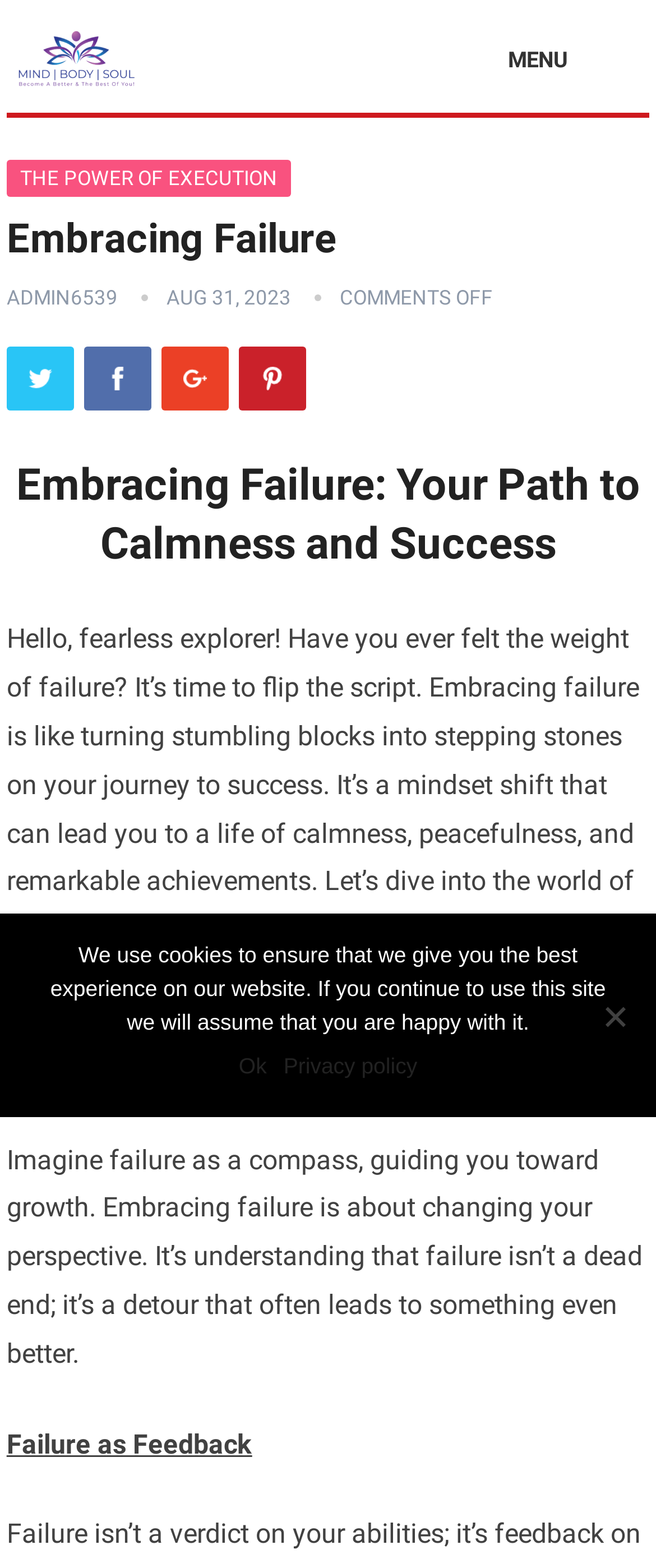Bounding box coordinates are given in the format (top-left x, top-left y, bottom-right x, bottom-right y). All values should be floating point numbers between 0 and 1. Provide the bounding box coordinate for the UI element described as: Share on Facebook

[0.128, 0.221, 0.231, 0.261]